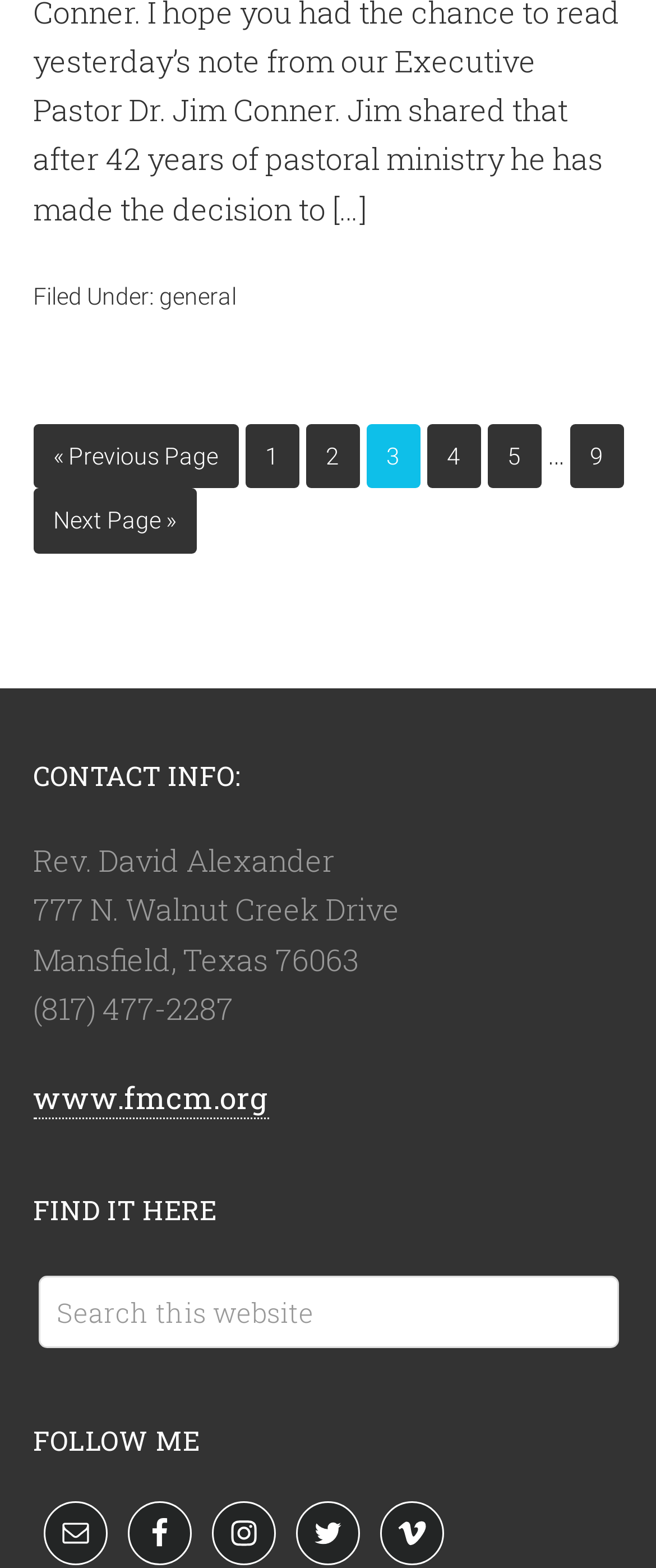What is the phone number listed under CONTACT INFO?
Provide an in-depth answer to the question, covering all aspects.

I found the heading 'CONTACT INFO:' and then looked for the static text element that contains the phone number, which is '(817) 477-2287'.